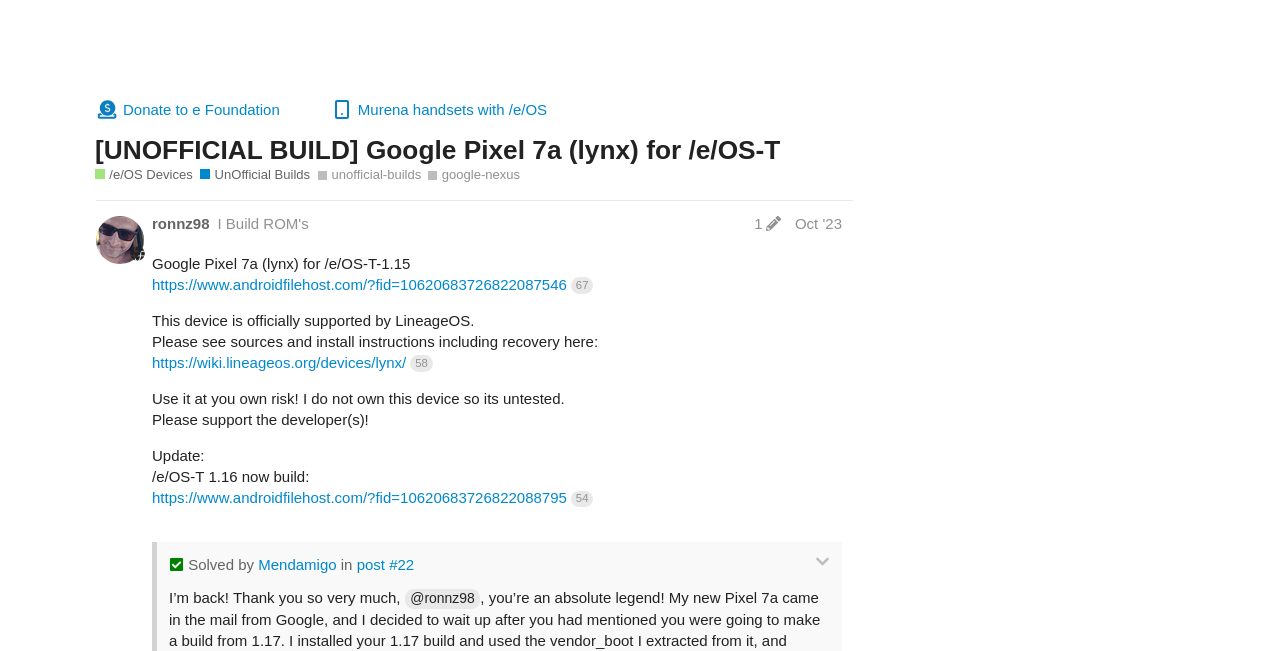Describe every aspect of the webpage in a detailed manner.

This webpage appears to be a forum or discussion board focused on unofficial builds of the /e/OS operating system for various devices, including the Google Pixel 7a. At the top of the page, there is a header section with links to the /e/OS community, devices, and unofficial builds. Below this, there is a list of tags and a search bar.

The main content of the page consists of two posts, labeled as post #21 and post #22, each with its own region and heading. Post #21 is from a user named ronnz98 and discusses a build of /e/OS-T-1.17 for the Google Pixel 7a, with a link to download the build from Android File Host. The post also includes a mention of the gitlab theMuppets vendor files used for the build.

Post #22 is from a user named Mendamigo and expresses gratitude to ronnz98 for their build, which they successfully installed on their new Pixel 7a. The post also asks about the possibility of an official build like this in the future.

Both posts have buttons to like or copy a link to the post, and there are also indicators of the post's edit history and the number of clicks on the links. Additionally, there are some generic text elements and images, including a smiley face emoji.